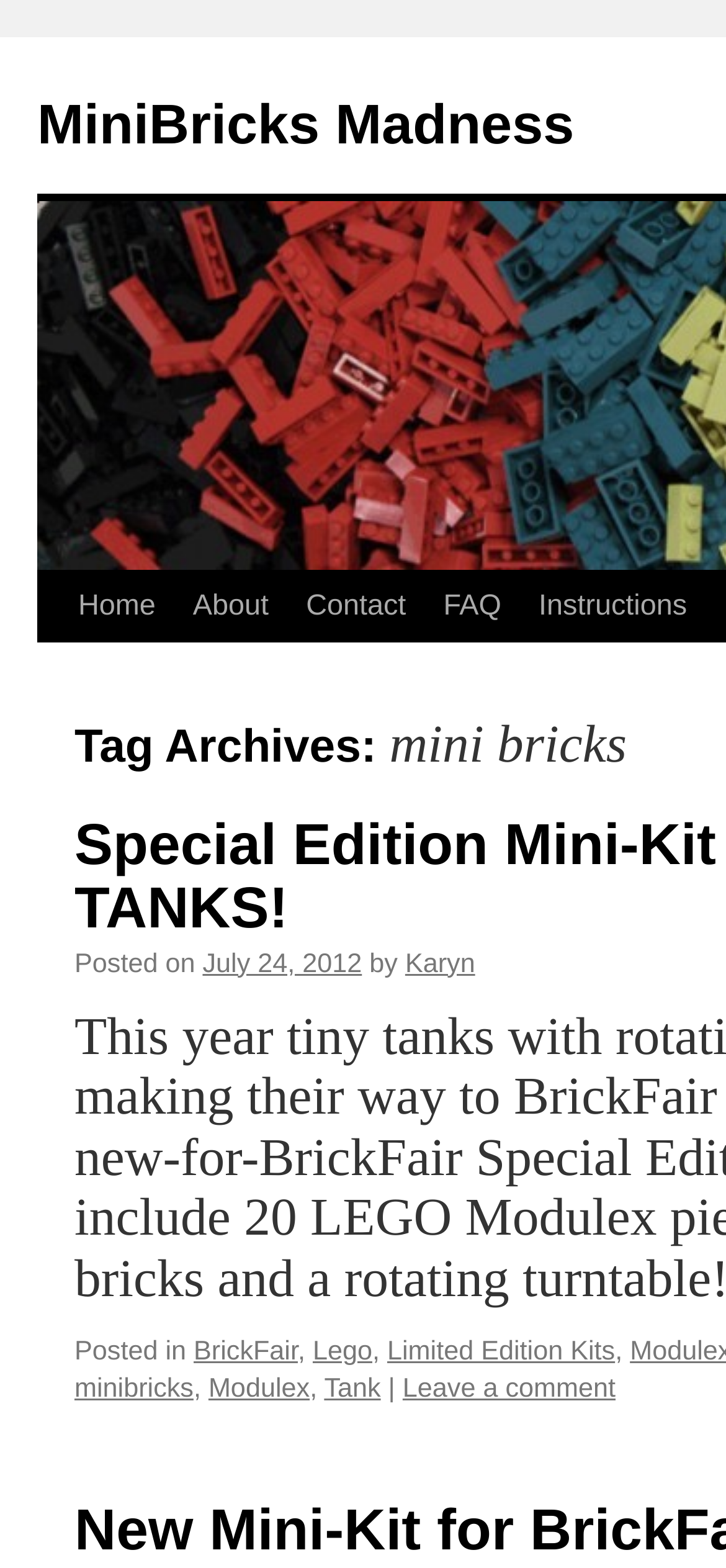Identify the bounding box coordinates of the clickable region necessary to fulfill the following instruction: "go to home page". The bounding box coordinates should be four float numbers between 0 and 1, i.e., [left, top, right, bottom].

[0.082, 0.365, 0.24, 0.41]